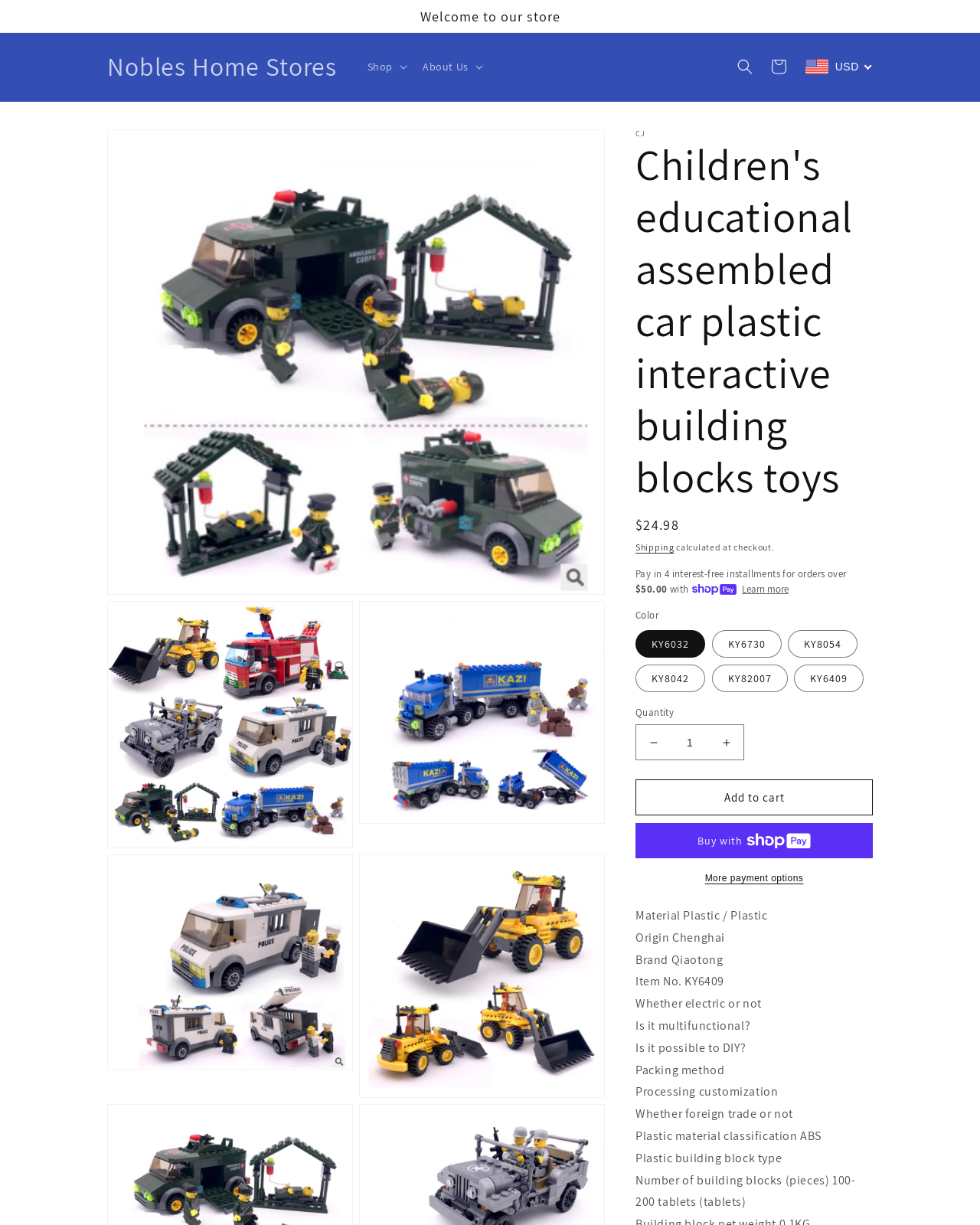Identify the bounding box coordinates for the UI element described as: "About Us". The coordinates should be provided as four floats between 0 and 1: [left, top, right, bottom].

[0.422, 0.041, 0.499, 0.068]